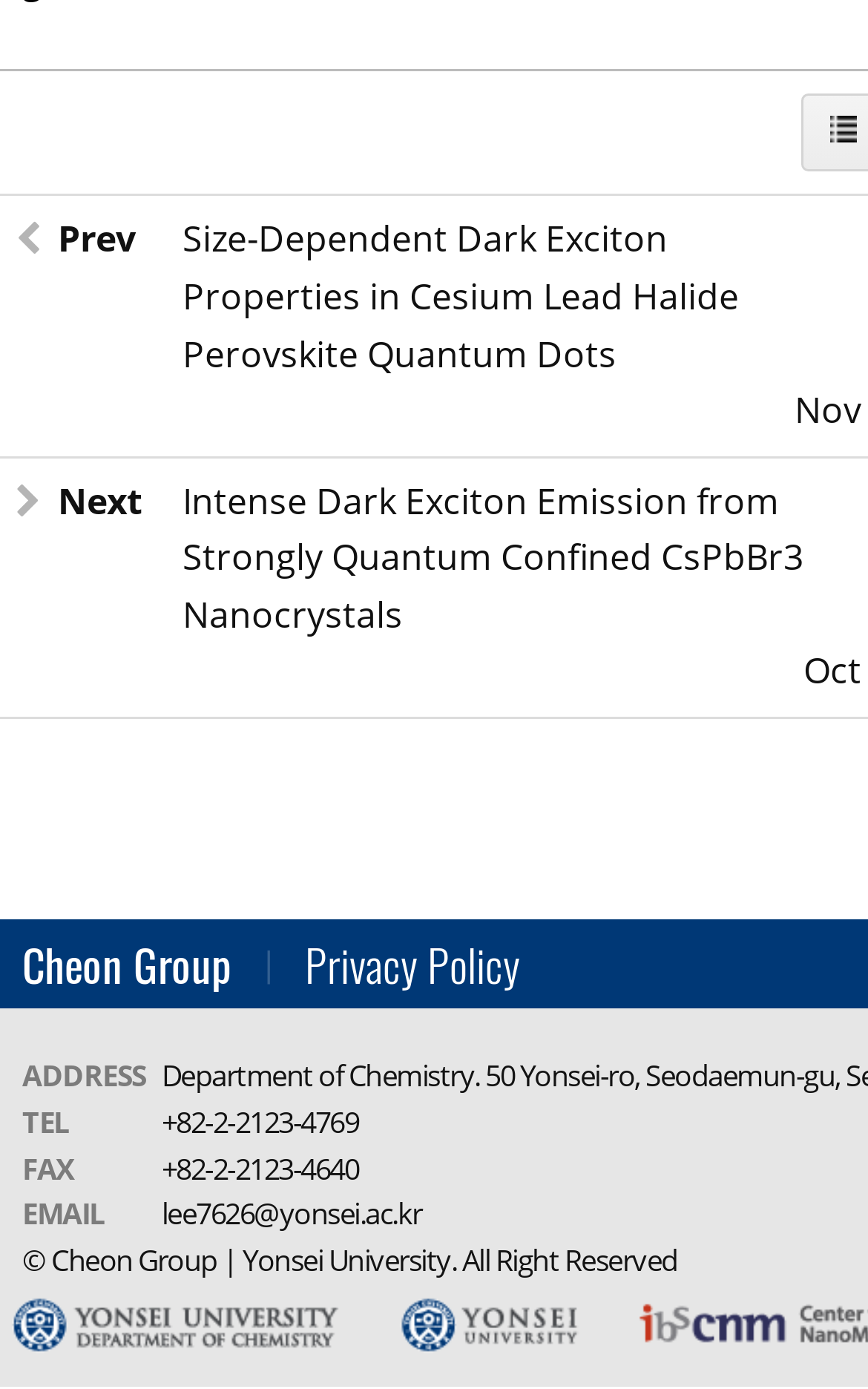Please respond to the question using a single word or phrase:
What is the name of the research group?

Cheon Group